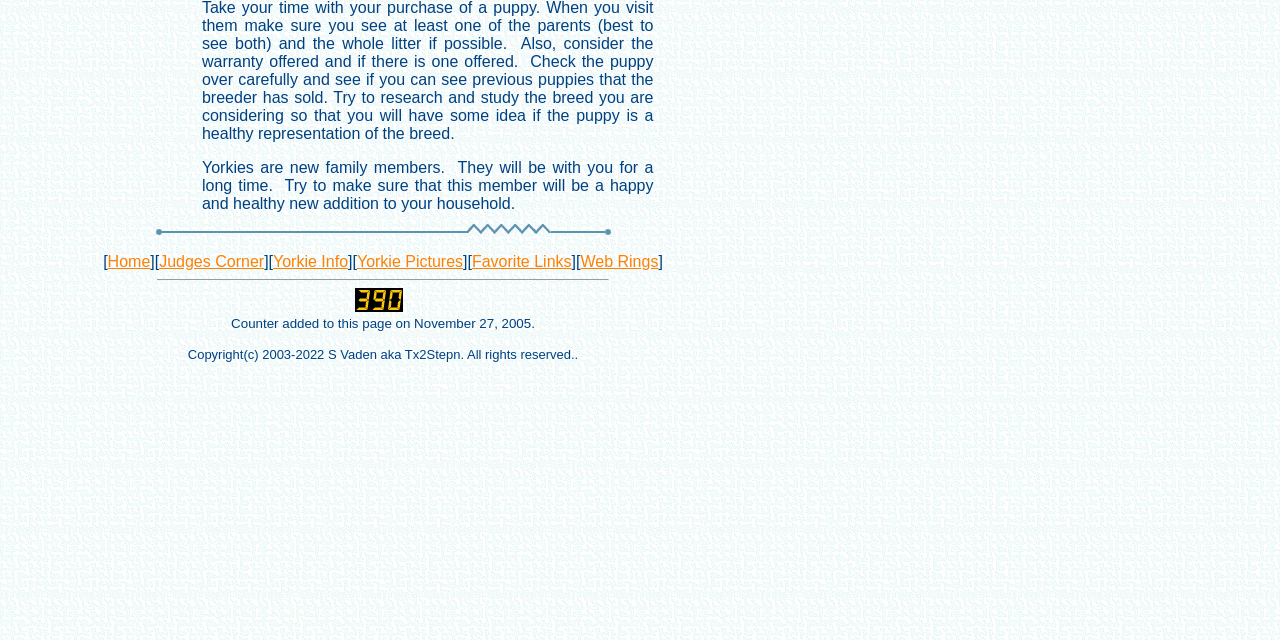Please determine the bounding box coordinates for the element with the description: "Yorkie Info".

[0.213, 0.395, 0.272, 0.422]